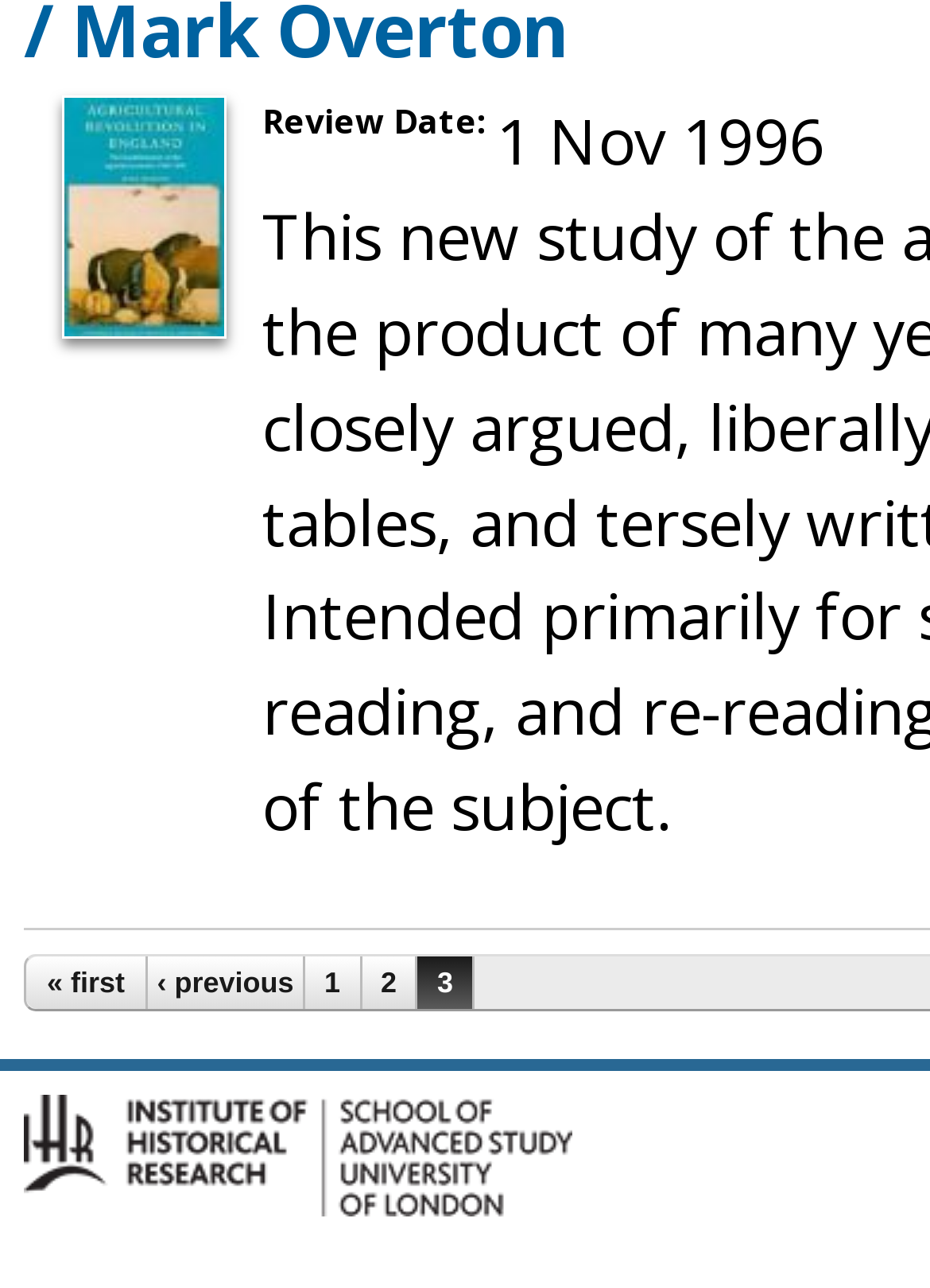From the details in the image, provide a thorough response to the question: How many page links are there?

I counted the number of link elements with text content '« first', '‹ previous', '1', '2', and '3' to find the total number of page links.